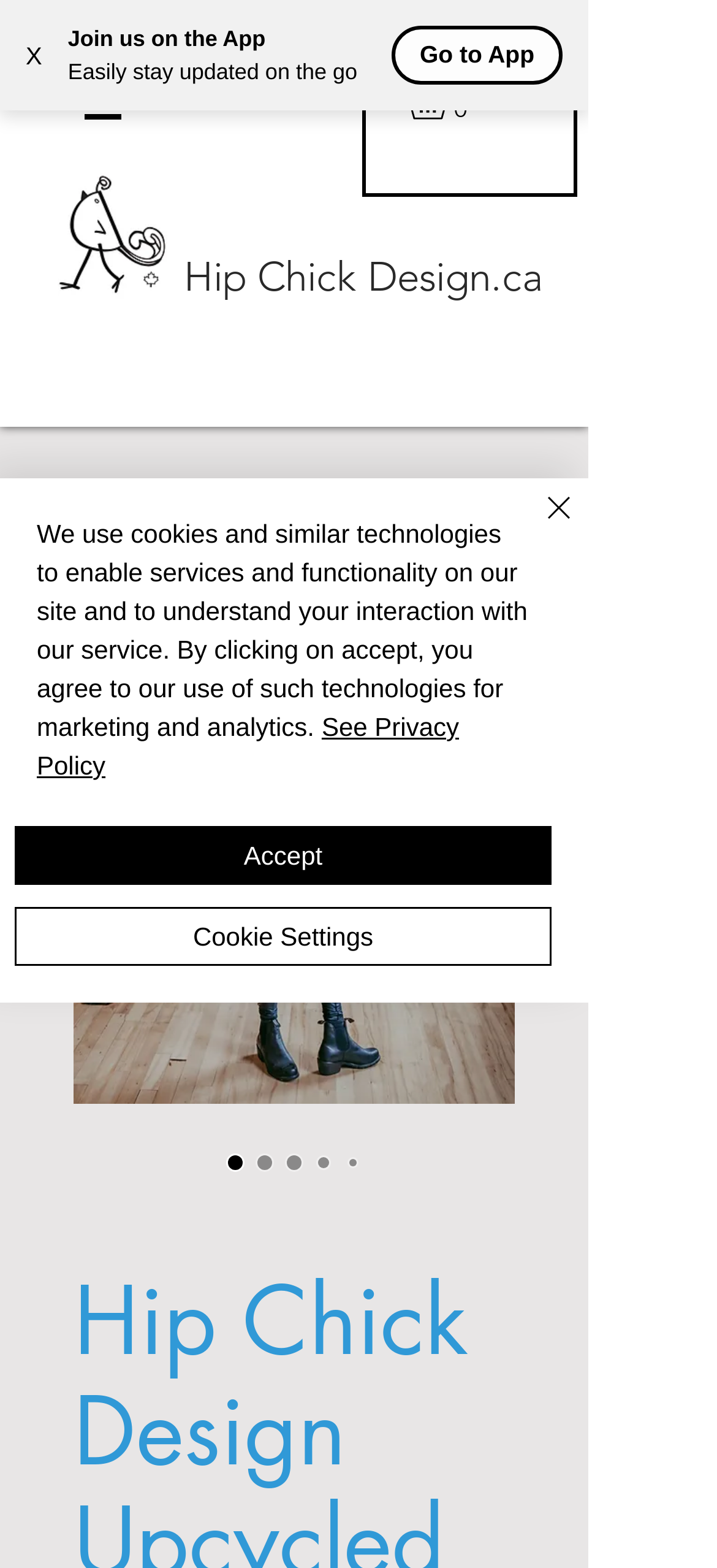Provide the bounding box coordinates of the section that needs to be clicked to accomplish the following instruction: "View the site navigation."

[0.079, 0.035, 0.208, 0.094]